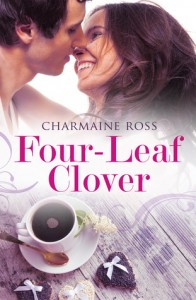What objects are arranged below the title?
Using the image, elaborate on the answer with as much detail as possible.

Below the title, a decorative arrangement of a coffee cup and some decorative elements indicates a connection to delicious food, which is a significant aspect of the storyline.